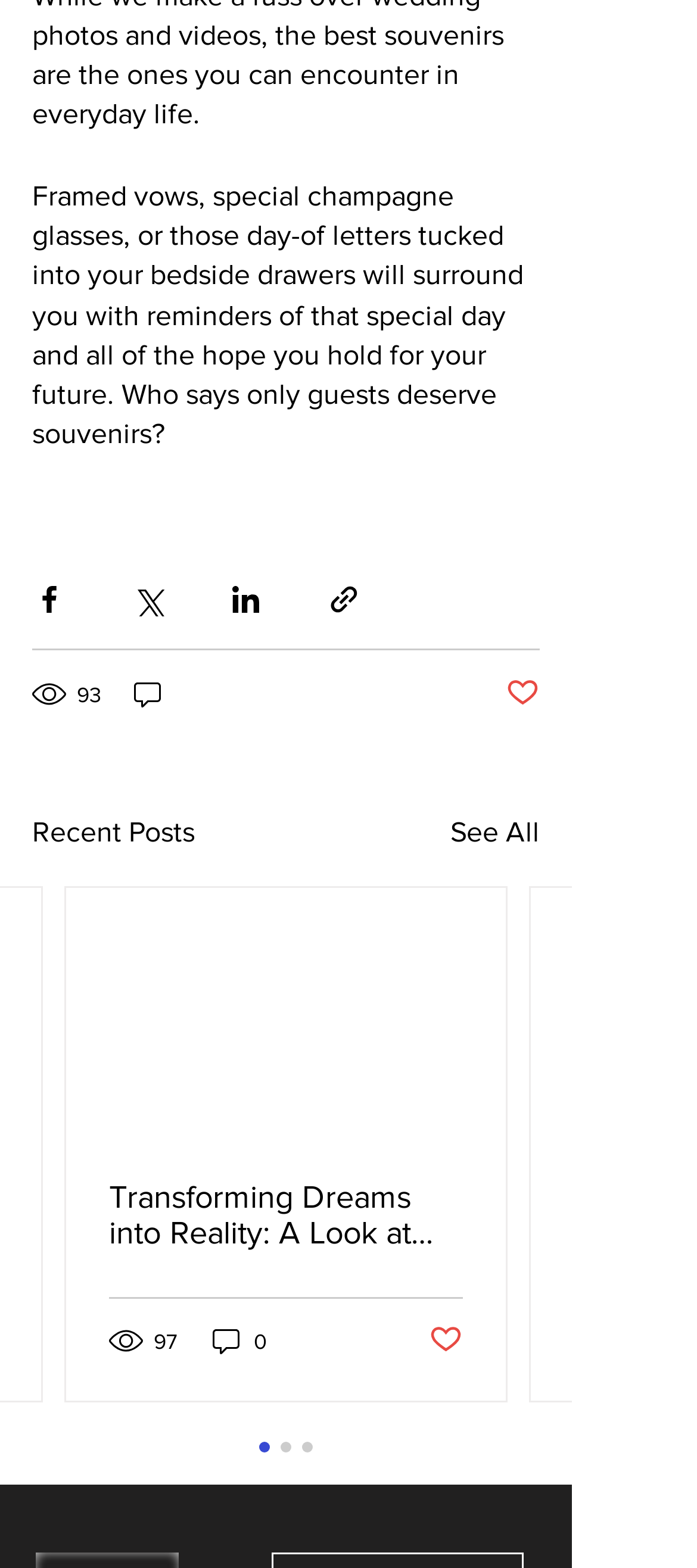Please identify the bounding box coordinates of the element I should click to complete this instruction: 'Share via link'. The coordinates should be given as four float numbers between 0 and 1, like this: [left, top, right, bottom].

[0.469, 0.372, 0.518, 0.393]